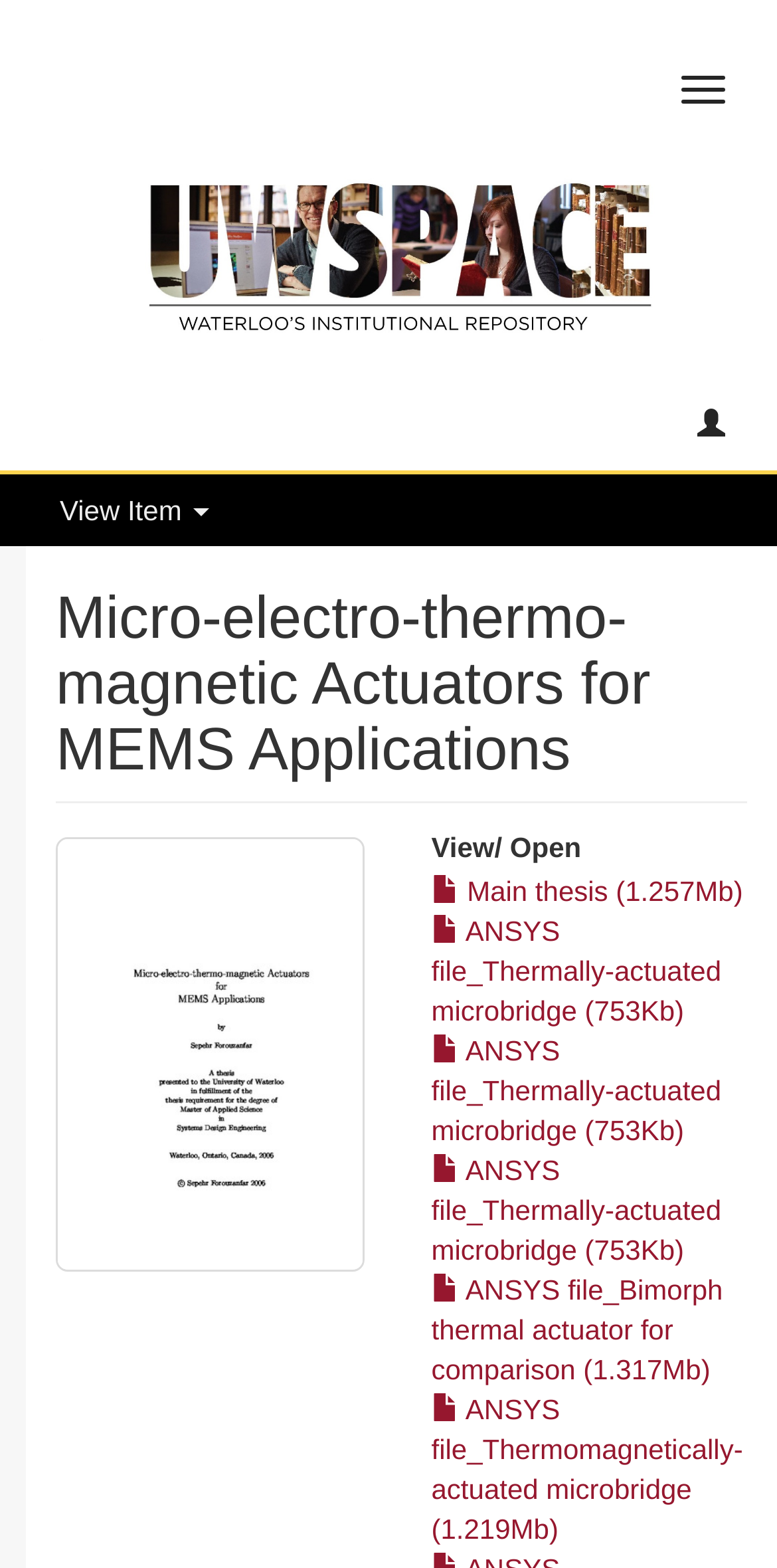Please specify the bounding box coordinates for the clickable region that will help you carry out the instruction: "View/ Open".

[0.555, 0.532, 0.962, 0.551]